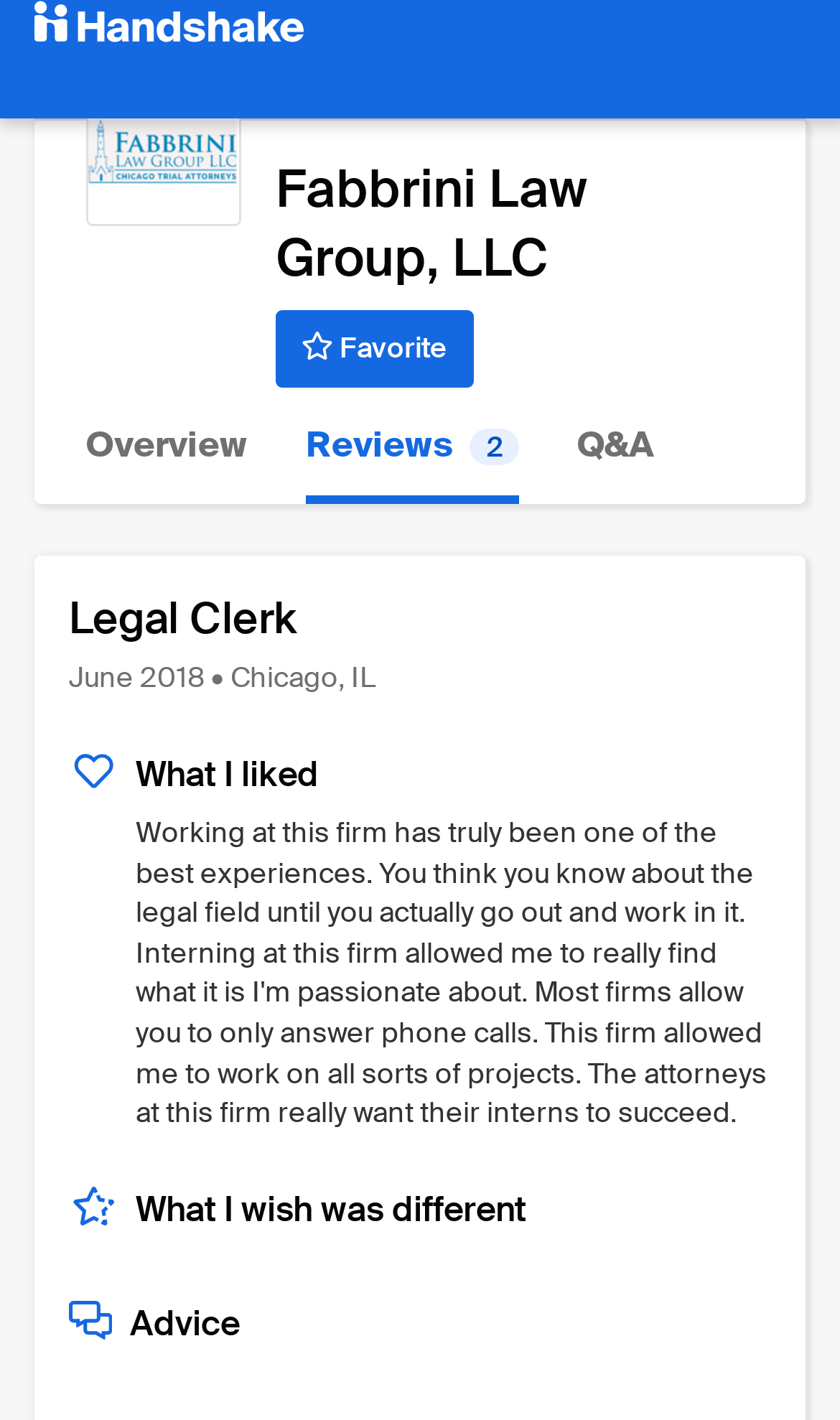How many sections are there in the review?
Craft a detailed and extensive response to the question.

The review is divided into three sections: 'What I liked', 'What I wish was different', and 'Advice'. These sections are denoted by heading elements with the corresponding text.